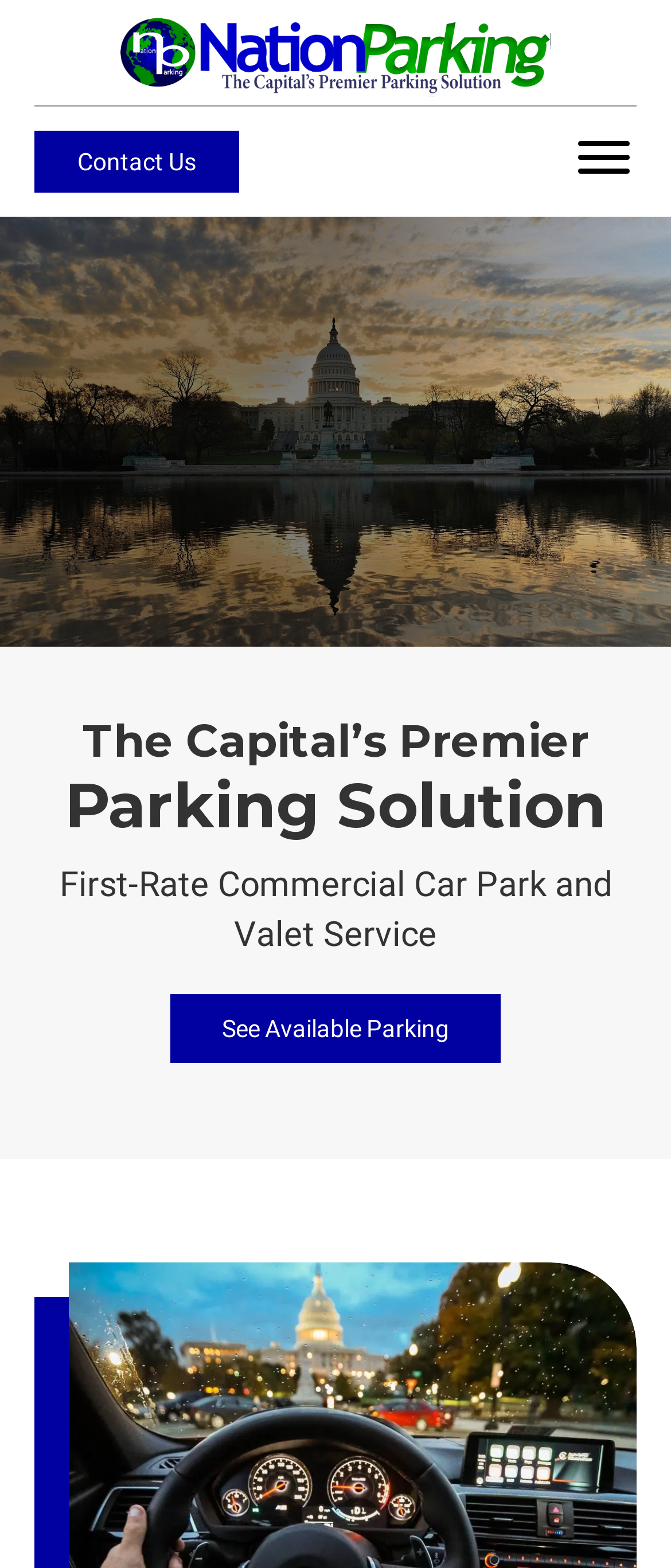Carefully examine the image and provide an in-depth answer to the question: What can be done by clicking the 'See Available Parking' button?

The button element 'See Available Parking' is likely to take the user to a page that displays available parking options, allowing them to view and potentially book a parking spot.